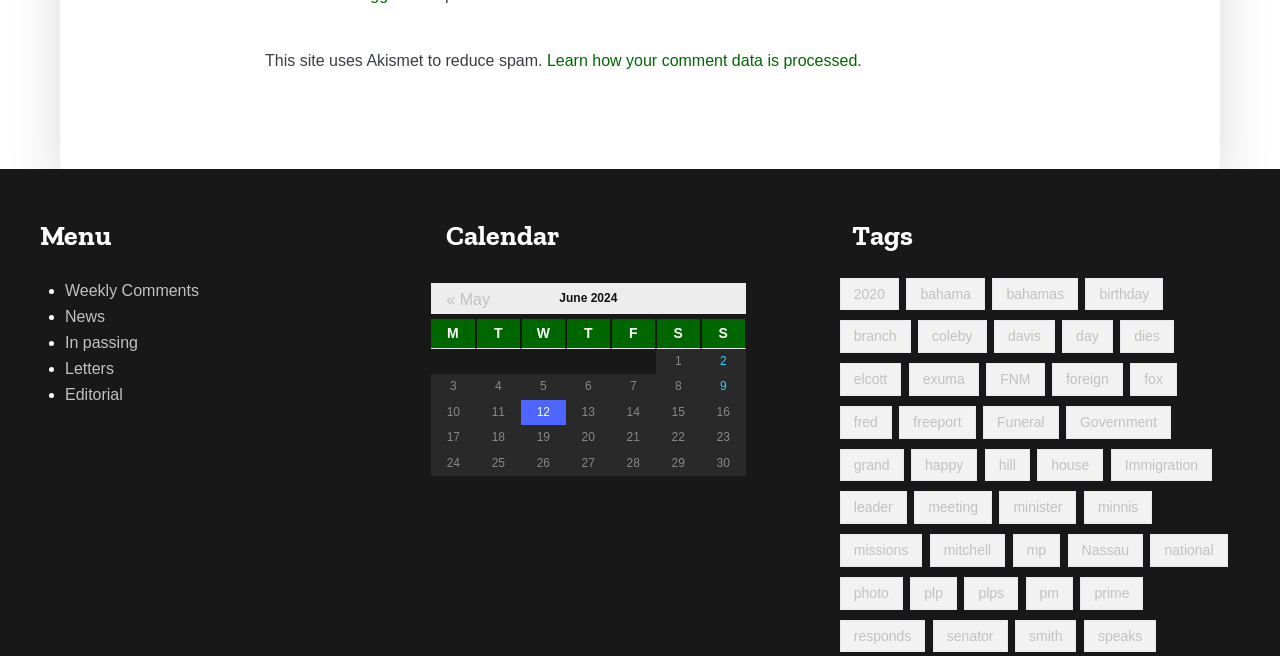Provide the bounding box coordinates of the section that needs to be clicked to accomplish the following instruction: "View '2020' items."

[0.656, 0.423, 0.702, 0.473]